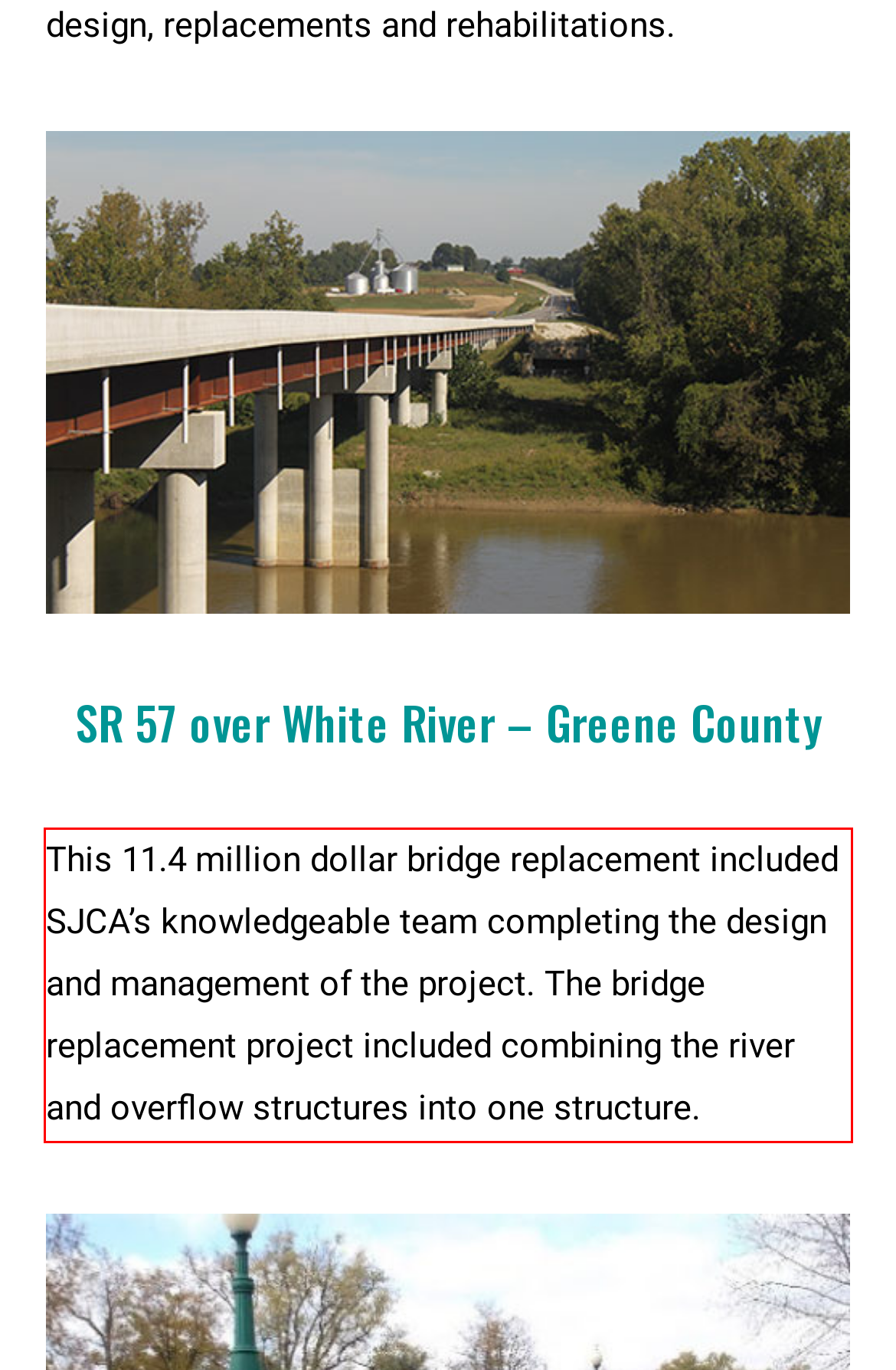You are given a screenshot of a webpage with a UI element highlighted by a red bounding box. Please perform OCR on the text content within this red bounding box.

This 11.4 million dollar bridge replacement included SJCA’s knowledgeable team completing the design and management of the project. The bridge replacement project included combining the river and overflow structures into one structure.